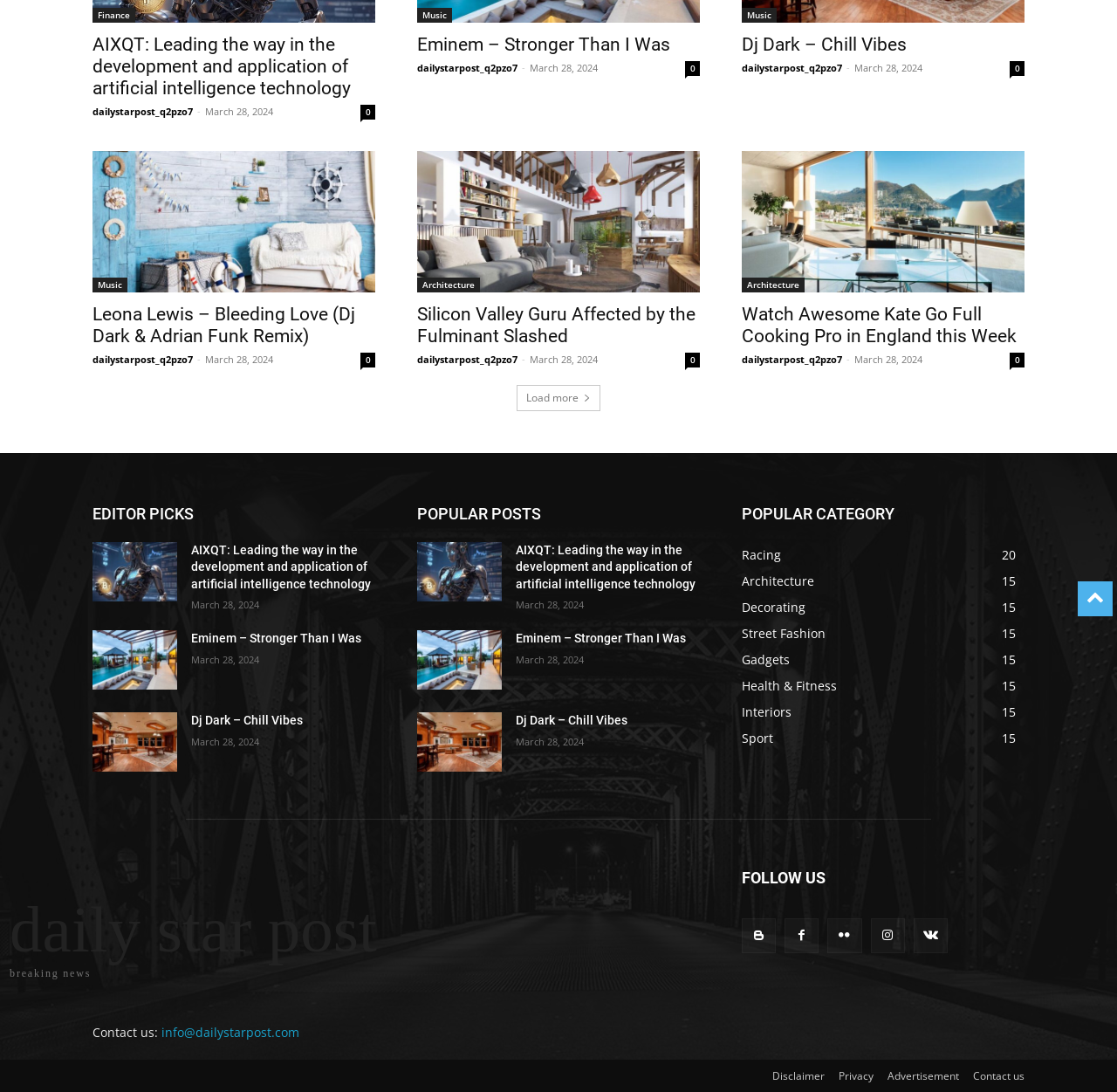Using floating point numbers between 0 and 1, provide the bounding box coordinates in the format (top-left x, top-left y, bottom-right x, bottom-right y). Locate the UI element described here: Dj Dark – Chill Vibes

[0.664, 0.031, 0.812, 0.05]